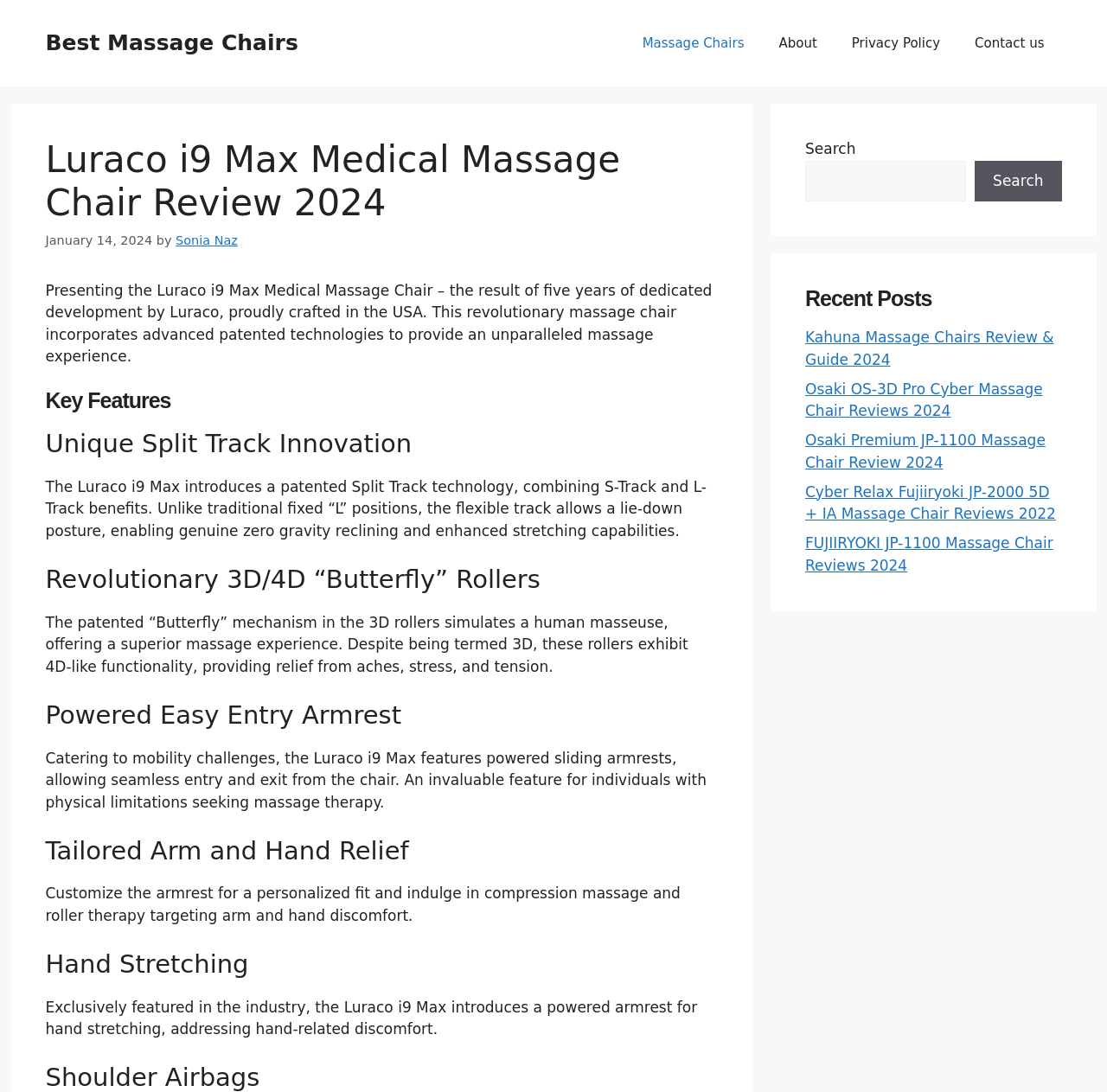What is the name of the massage chair being reviewed?
Can you provide an in-depth and detailed response to the question?

The name of the massage chair being reviewed can be found in the heading 'Luraco i9 Max Medical Massage Chair Review 2024' which is located at the top of the webpage.